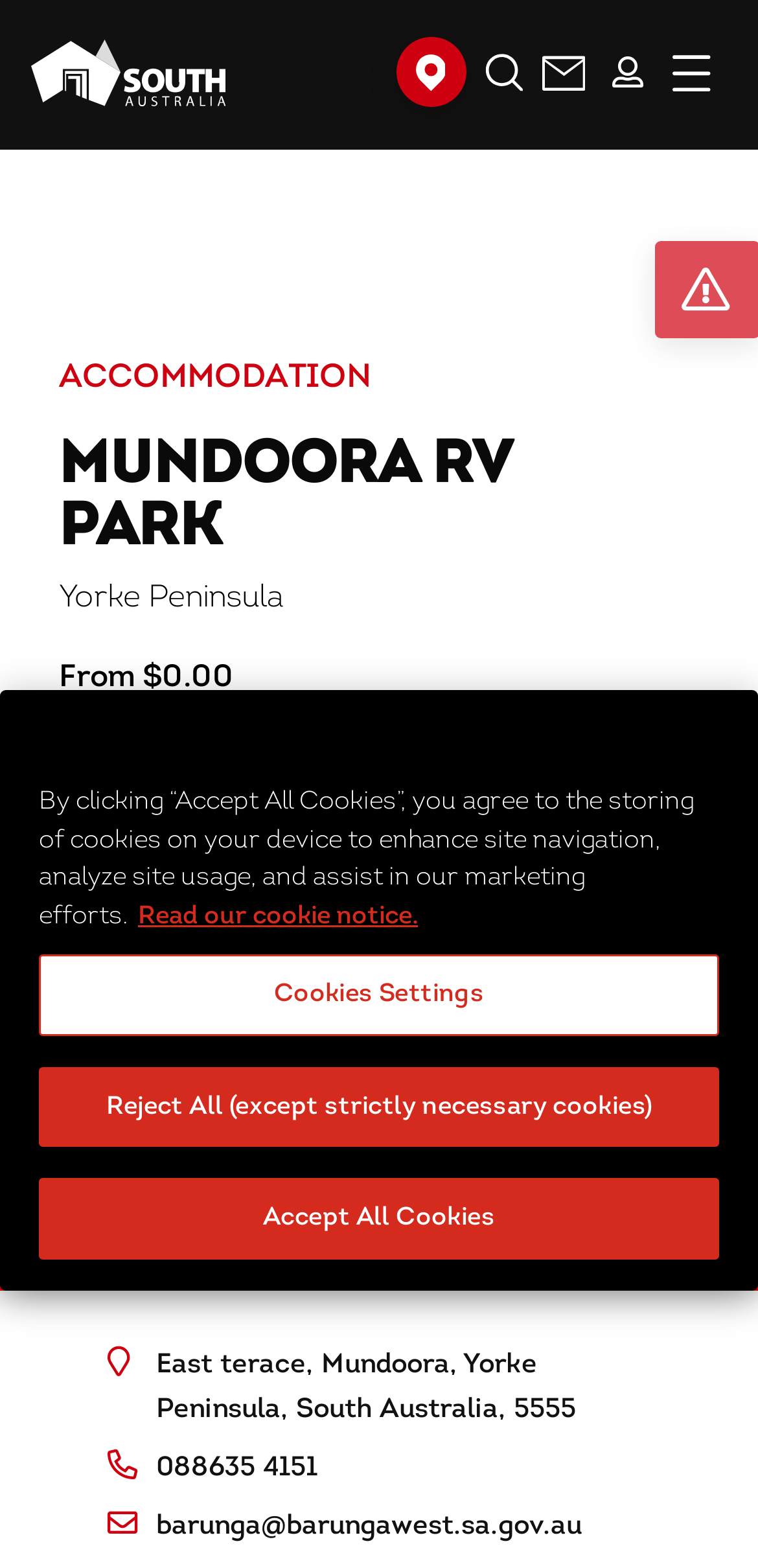Pinpoint the bounding box coordinates of the clickable element to carry out the following instruction: "Get directions to Mundoora RV Park."

[0.622, 0.751, 0.799, 0.805]